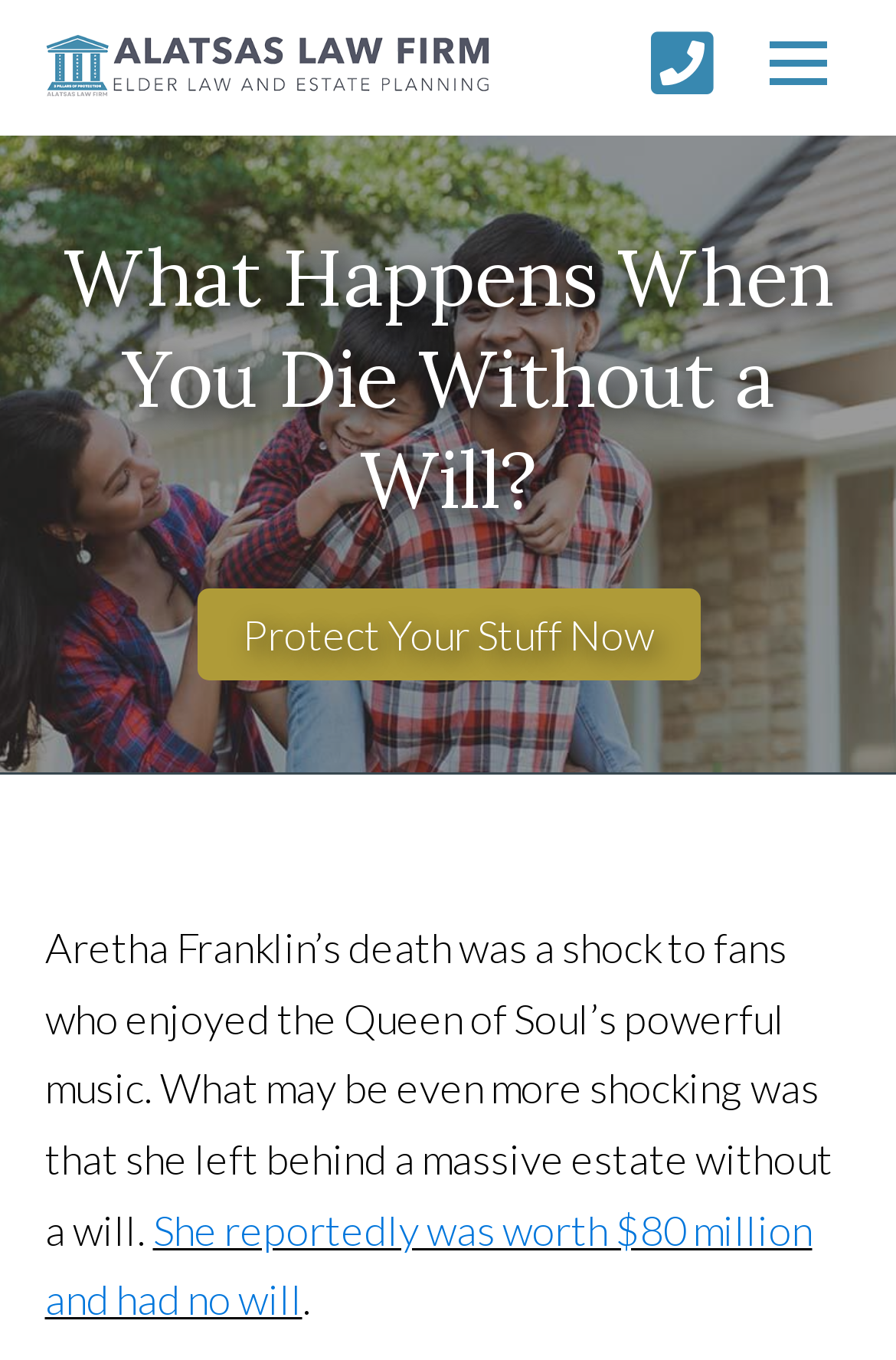Please give a concise answer to this question using a single word or phrase: 
What is the purpose of the 'Protect Your Stuff Now' link?

To create a will